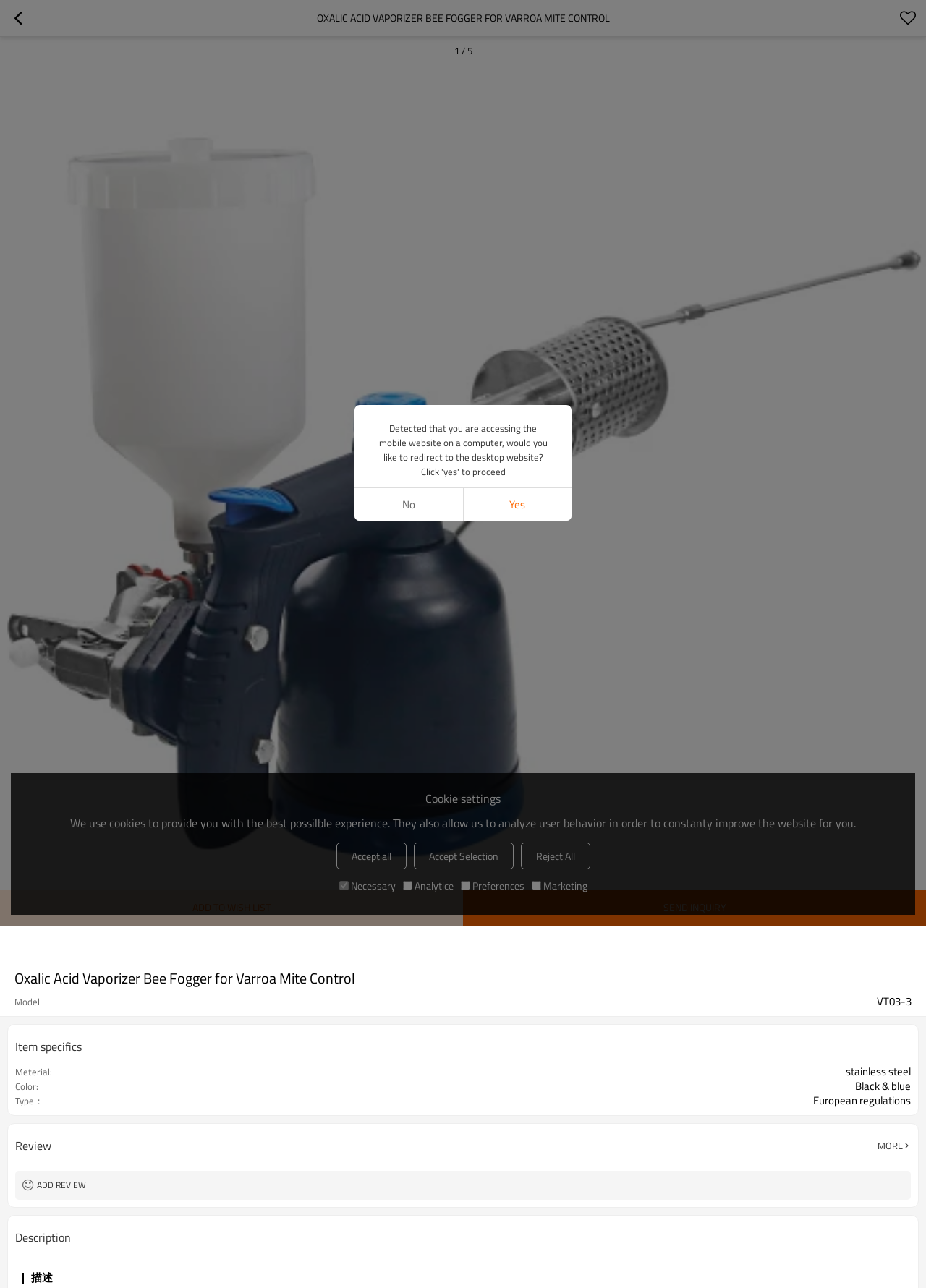Find and specify the bounding box coordinates that correspond to the clickable region for the instruction: "Click the  button".

[0.0, 0.0, 0.039, 0.028]